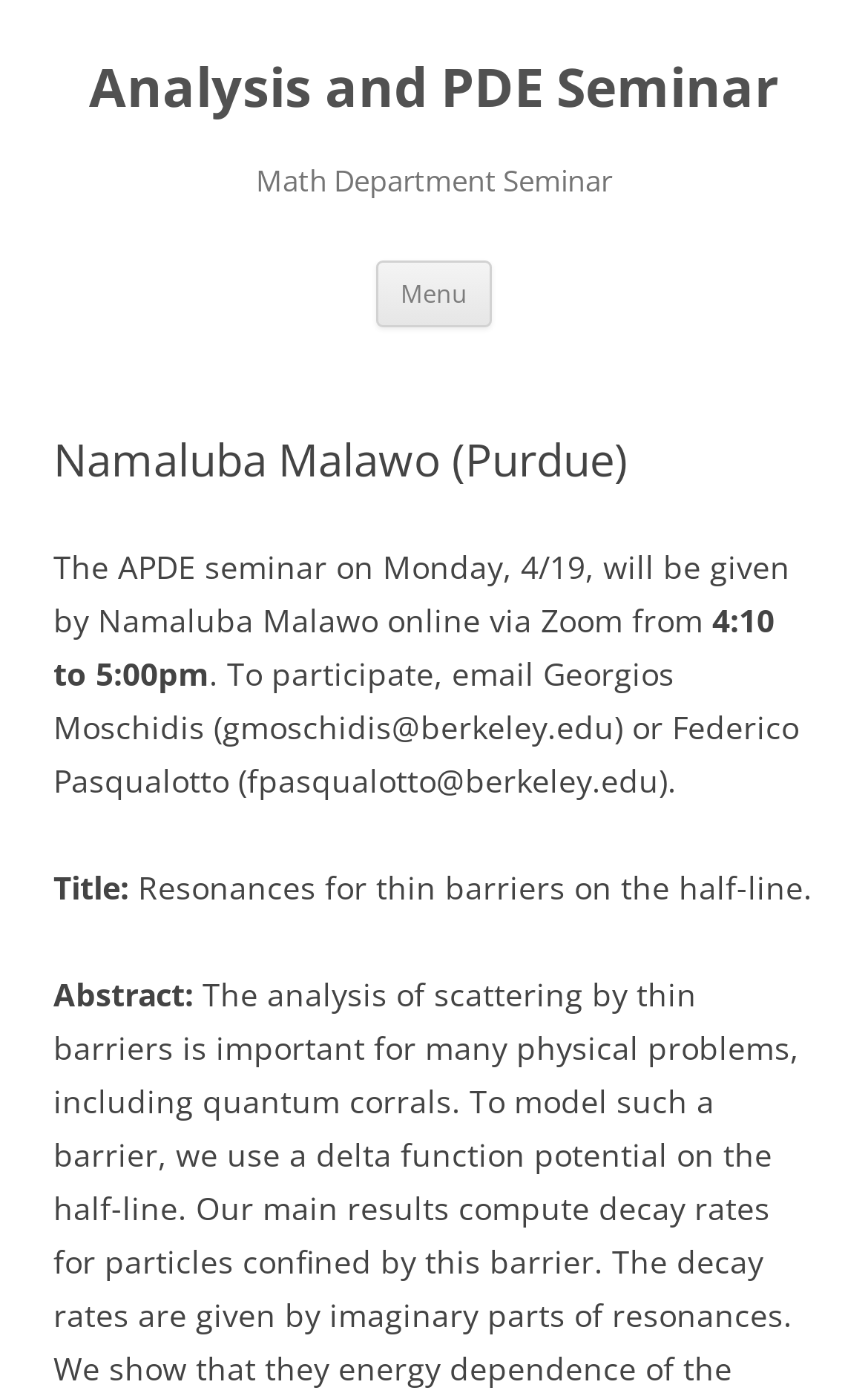What is the date of the seminar?
Provide a short answer using one word or a brief phrase based on the image.

Monday, 4/19